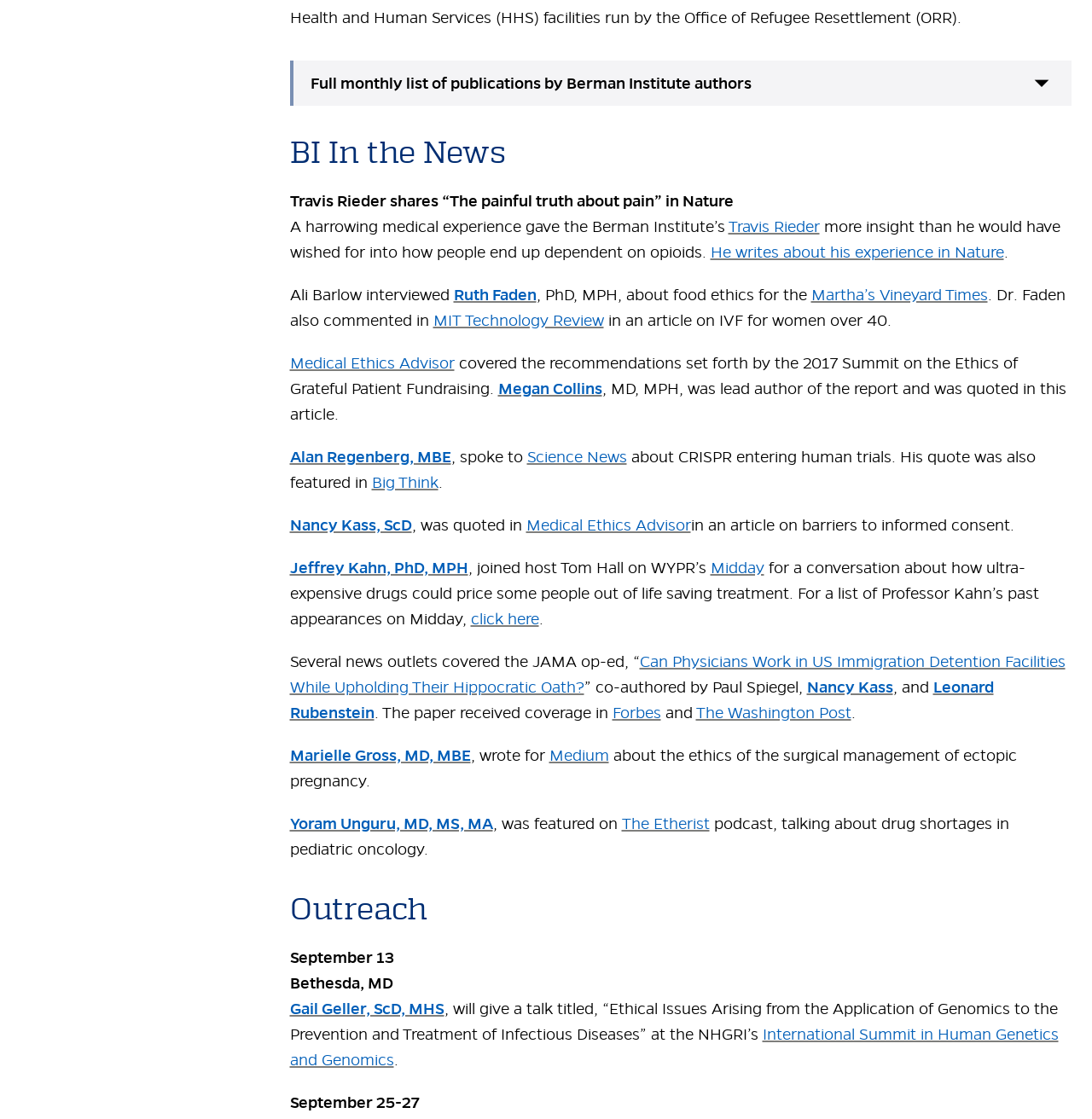Determine the bounding box coordinates for the clickable element to execute this instruction: "Visit the webpage of BI In the News". Provide the coordinates as four float numbers between 0 and 1, i.e., [left, top, right, bottom].

[0.265, 0.12, 0.463, 0.151]